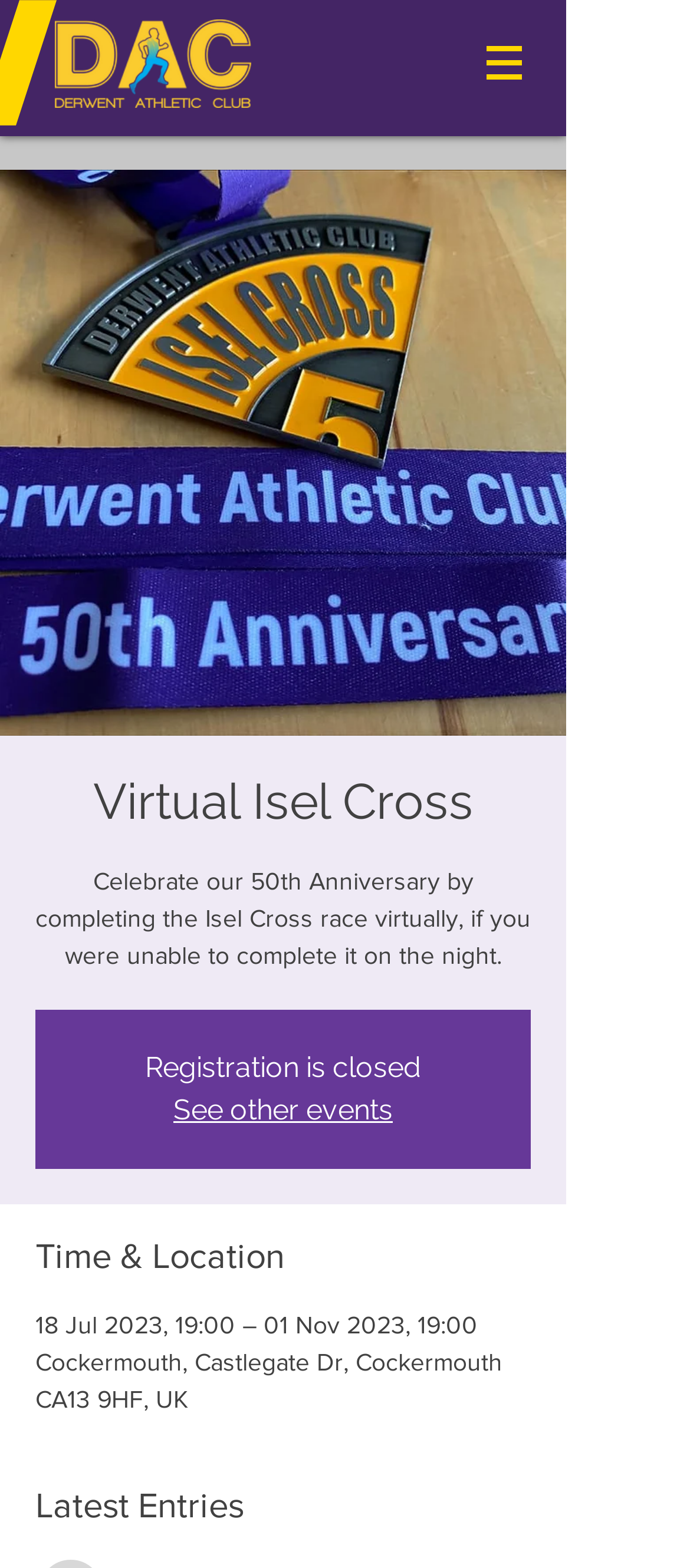What is the purpose of the webpage?
Refer to the image and give a detailed answer to the question.

I inferred the purpose of the webpage by reading the static text 'Celebrate our 50th Anniversary by completing the Isel Cross race virtually, if you were unable to complete it on the night.' This text suggests that the webpage is for people to complete a virtual race, specifically the Isel Cross race.